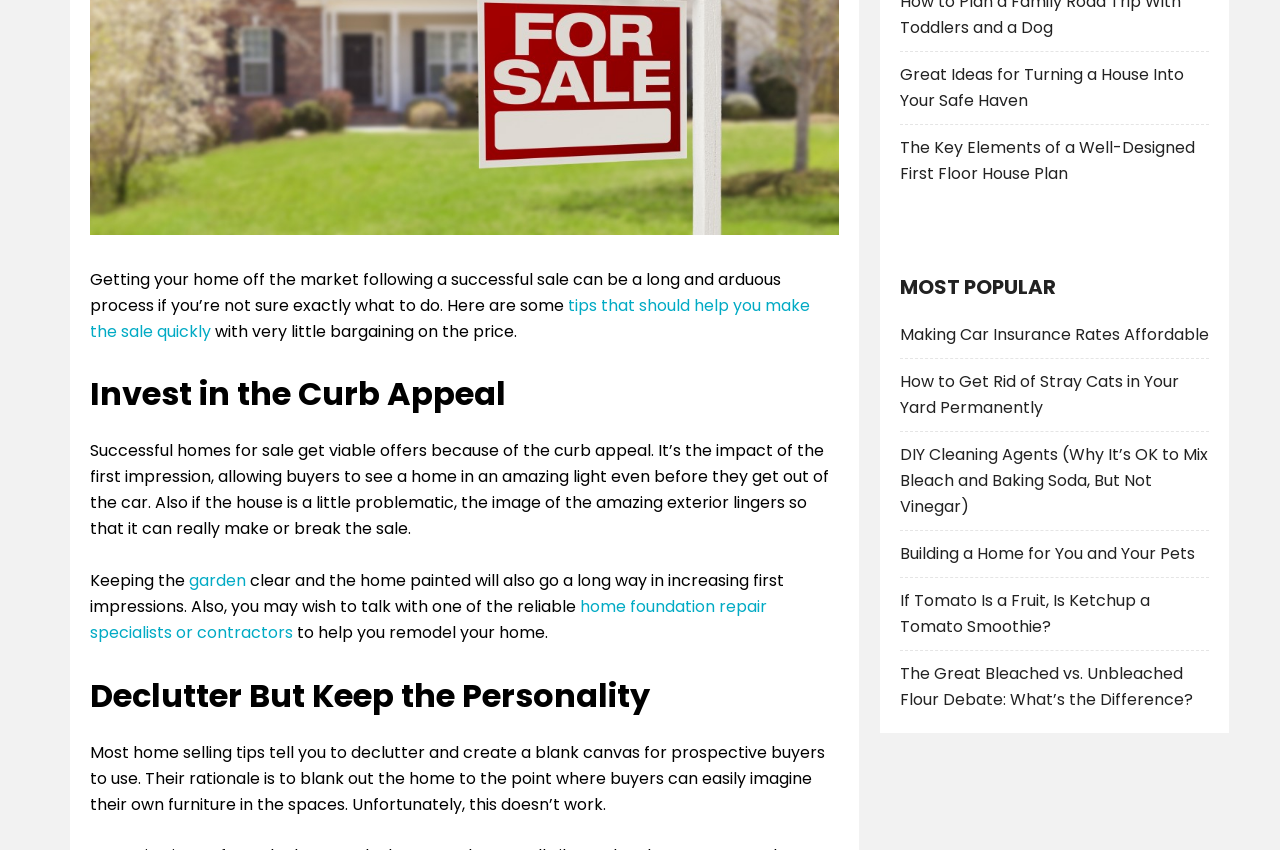Bounding box coordinates are specified in the format (top-left x, top-left y, bottom-right x, bottom-right y). All values are floating point numbers bounded between 0 and 1. Please provide the bounding box coordinate of the region this sentence describes: garden

[0.148, 0.669, 0.192, 0.696]